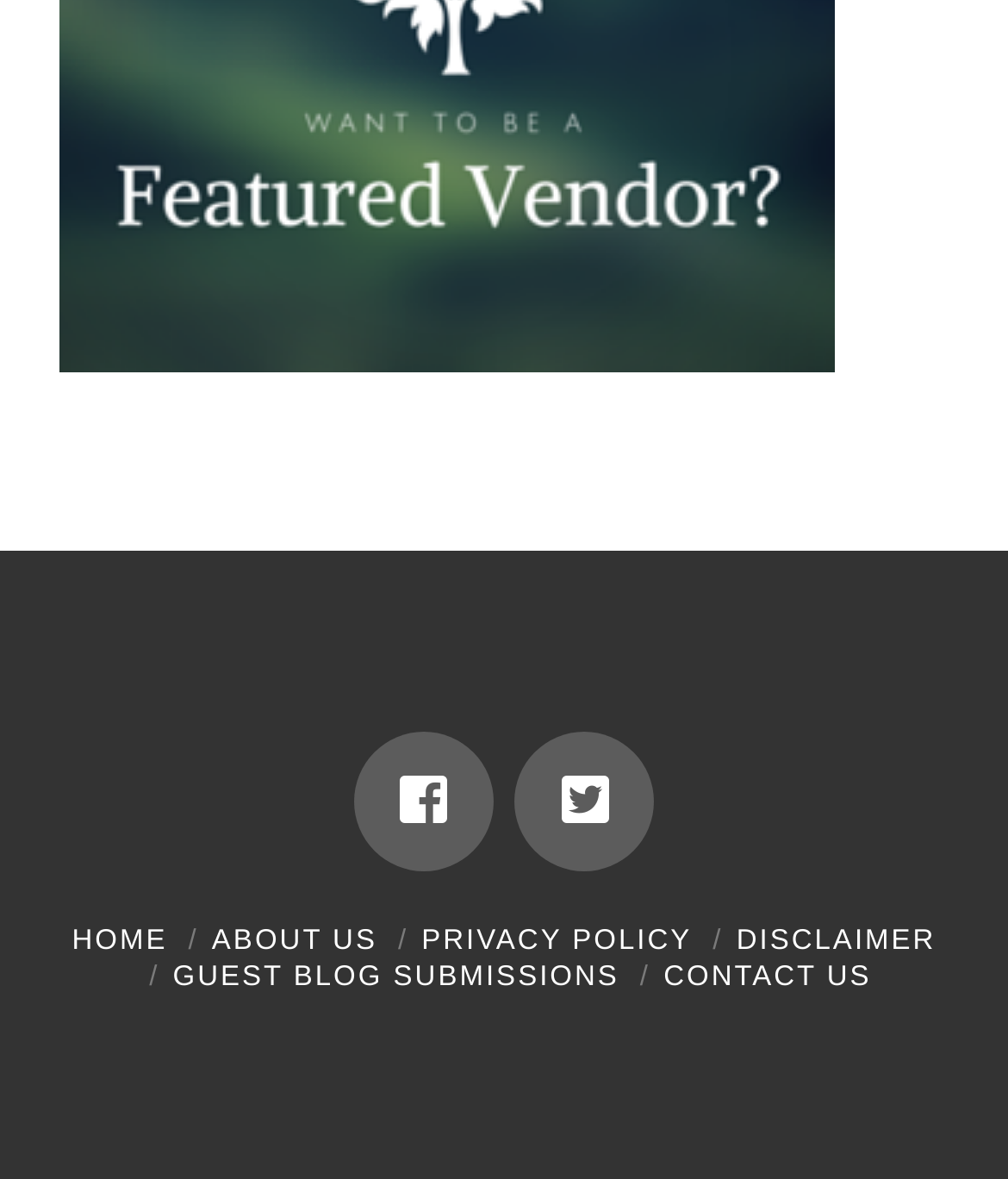Locate the bounding box coordinates of the clickable area to execute the instruction: "contact the website". Provide the coordinates as four float numbers between 0 and 1, represented as [left, top, right, bottom].

[0.658, 0.817, 0.865, 0.843]